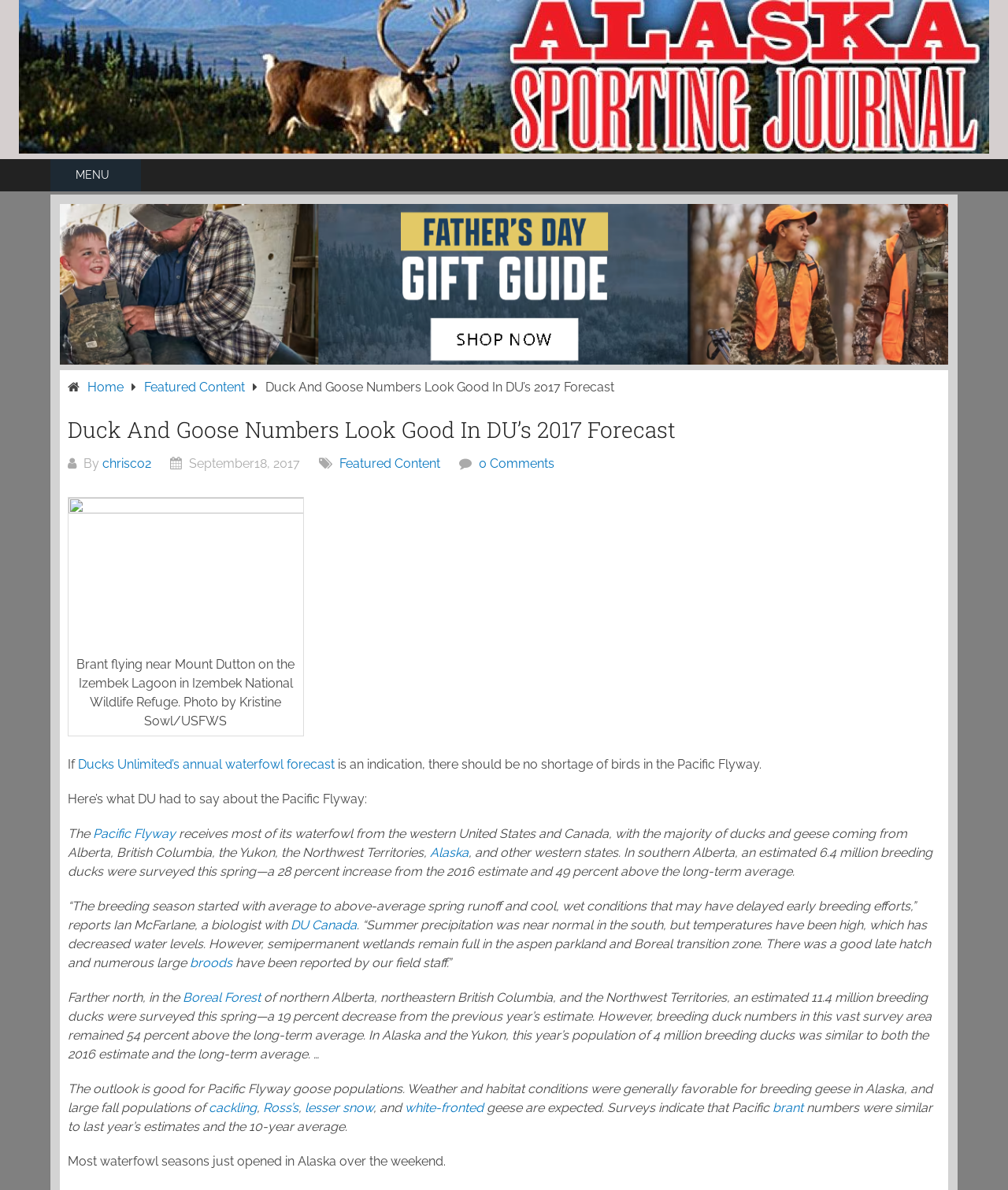Can you specify the bounding box coordinates for the region that should be clicked to fulfill this instruction: "Learn more about Ducks Unlimited’s annual waterfowl forecast".

[0.077, 0.636, 0.332, 0.649]